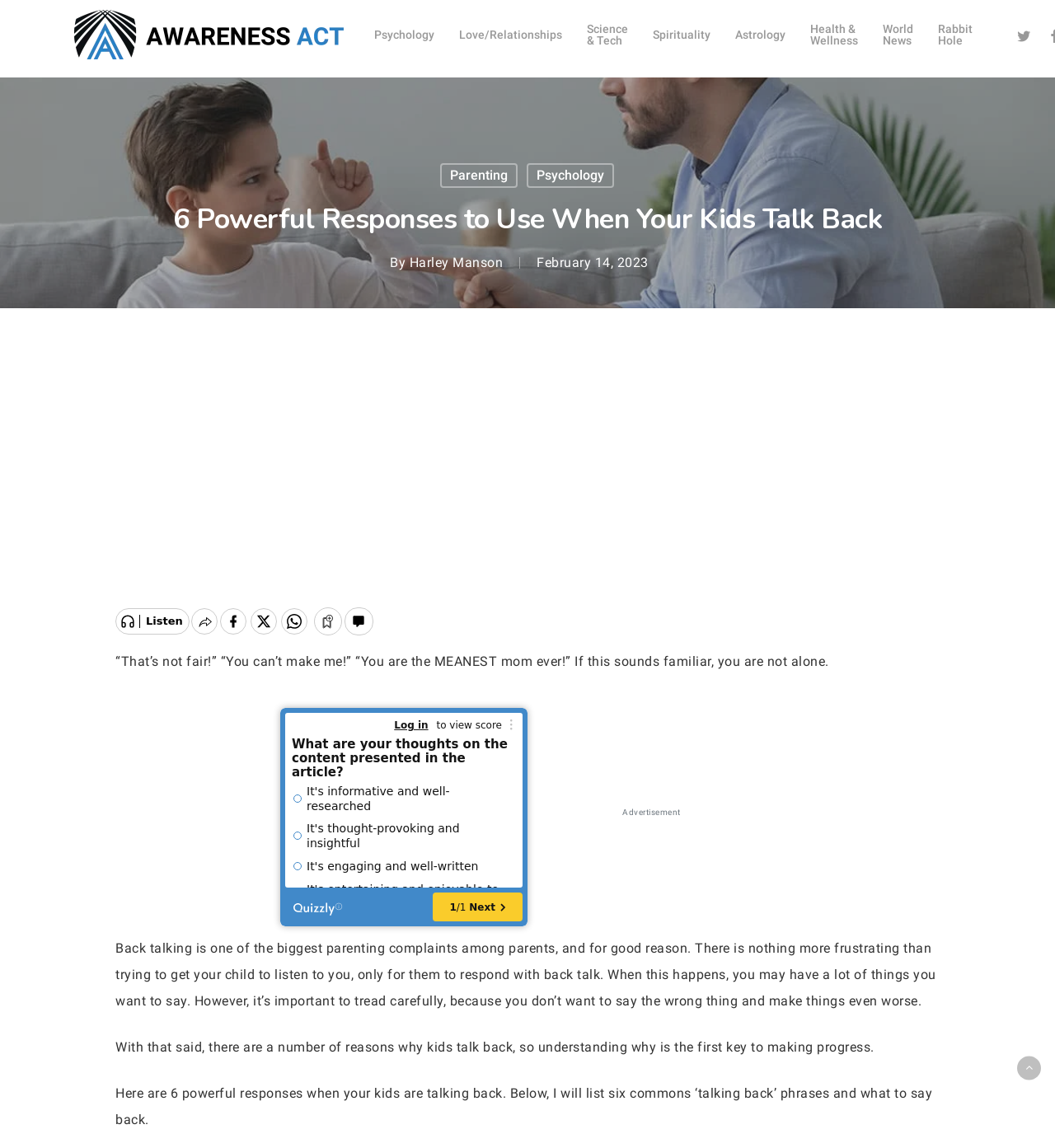What is the topic of the article?
Provide a detailed answer to the question using information from the image.

I determined the topic of the article by looking at the heading of the article, which mentions '6 Powerful Responses to Use When Your Kids Talk Back', and the surrounding text, which discusses parenting and child behavior.